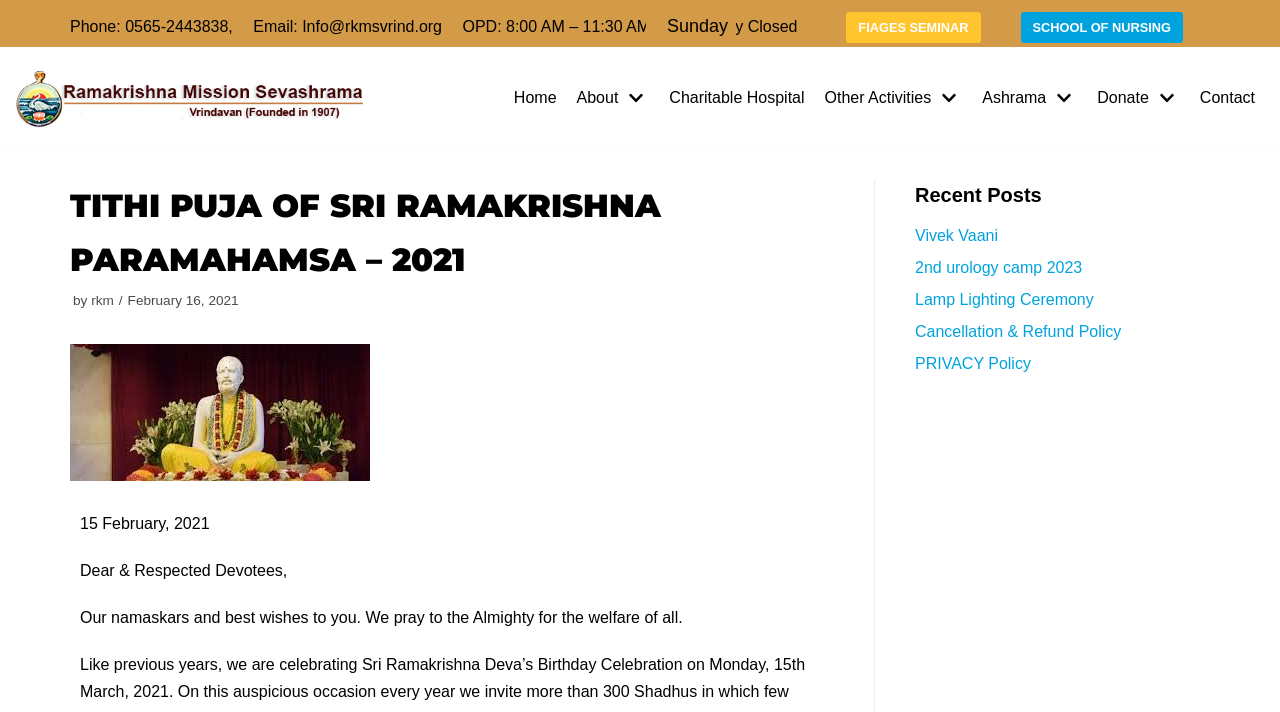Provide a comprehensive description of the webpage.

The webpage appears to be the official website of Ramakrishna Mission Sevashrama, Vrindaban, Mathura. At the top left corner, there is a phone number and an email address. Next to them, there is a note about the OPD timings and a closed day. 

Below these details, there are two prominent links, "FIAGES SEMINAR" and "SCHOOL OF NURSING", placed side by side. 

On the top right corner, there is a link "Skip to content". Below it, there is a long title that spans across the page, mentioning the organization's name, its charitable hospital, and its activities.

The main navigation menu is located below the title, with links to "Home", "About", "Charitable Hospital", "Other Activities", "Ashrama", "Donate", and "Contact". Each of these links has a small icon next to it.

The main content of the page starts with a heading "TITHI PUJA OF SRI RAMAKRISHNA PARAMAHAMSA – 2021". Below the heading, there is a note mentioning the date "February 16, 2021" and a message from the organization, addressed to "Dear & Respected Devotees". The message conveys their namaskars and best wishes, and a prayer for the welfare of all.

On the right side of the page, there is a section titled "Recent Posts" with links to several articles, including "Vivek Vaani", "2nd urology camp 2023", "Lamp Lighting Ceremony", "Cancellation & Refund Policy", and "PRIVACY Policy".